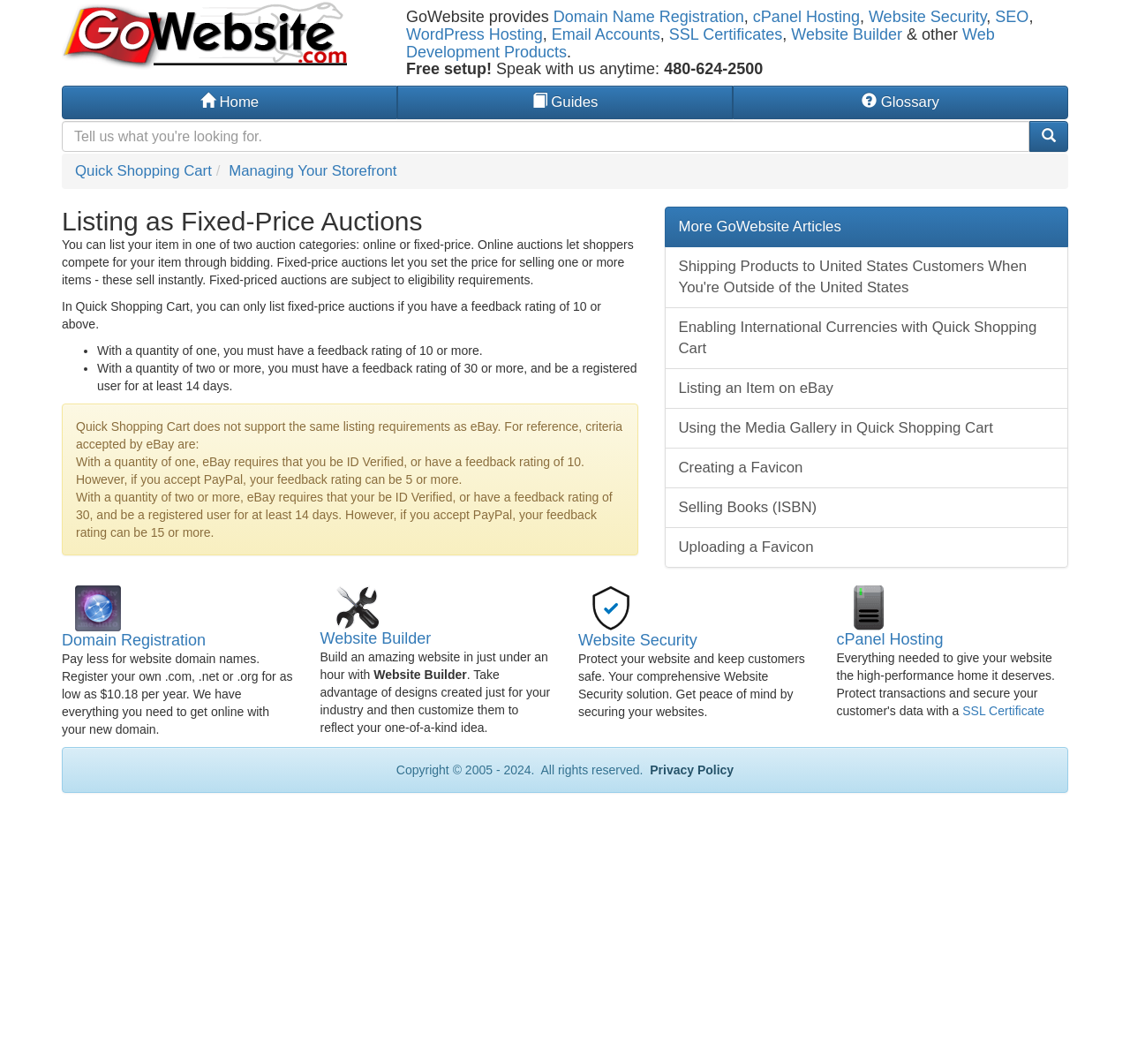Pinpoint the bounding box coordinates of the area that should be clicked to complete the following instruction: "Learn about Website Security". The coordinates must be given as four float numbers between 0 and 1, i.e., [left, top, right, bottom].

[0.512, 0.593, 0.617, 0.61]